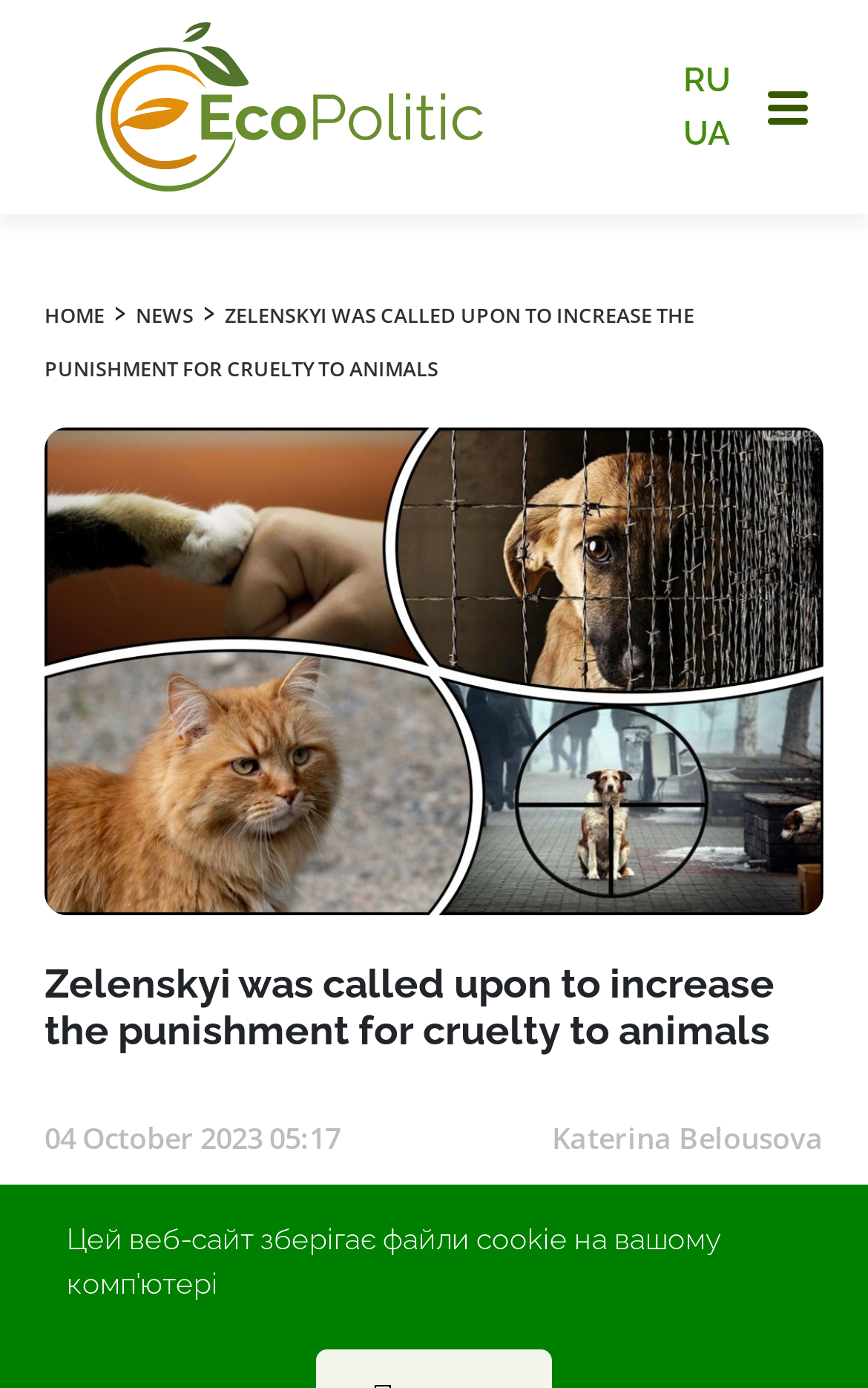Answer briefly with one word or phrase:
What language options are available?

RU, UA